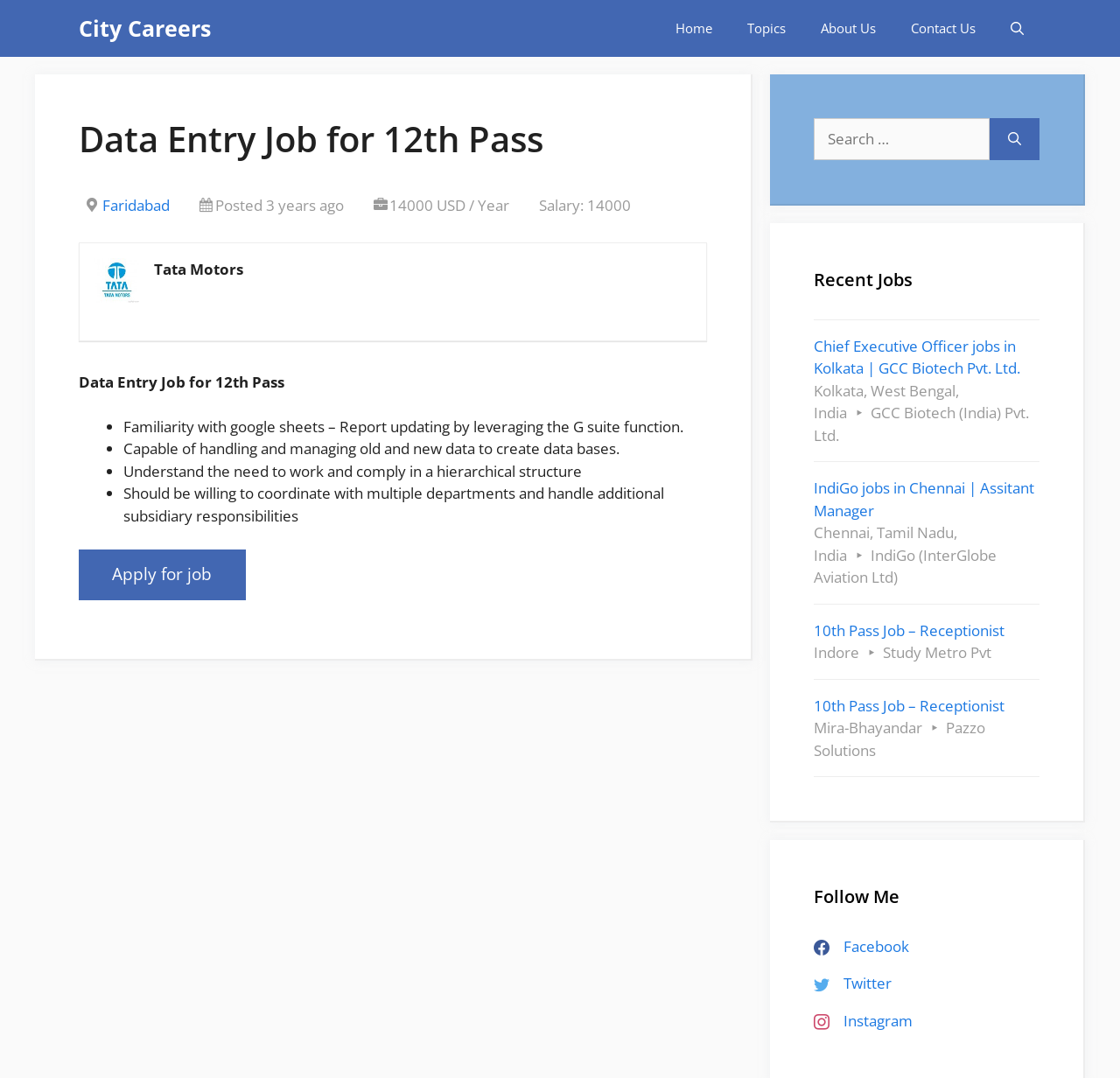Determine the bounding box coordinates of the section to be clicked to follow the instruction: "View the 'Recent Jobs' section". The coordinates should be given as four float numbers between 0 and 1, formatted as [left, top, right, bottom].

[0.727, 0.247, 0.928, 0.272]